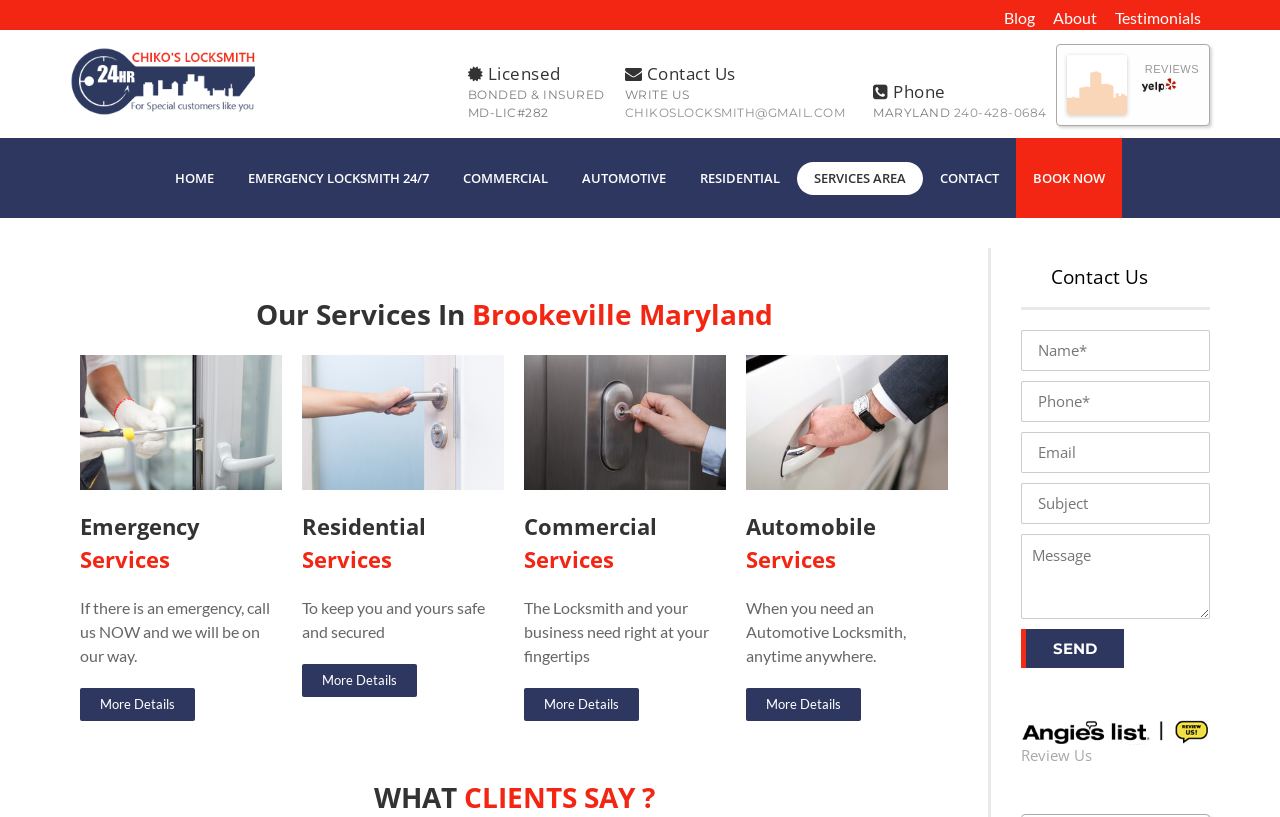Kindly determine the bounding box coordinates of the area that needs to be clicked to fulfill this instruction: "Click on the 'Testimonials' link".

[0.871, 0.01, 0.938, 0.033]